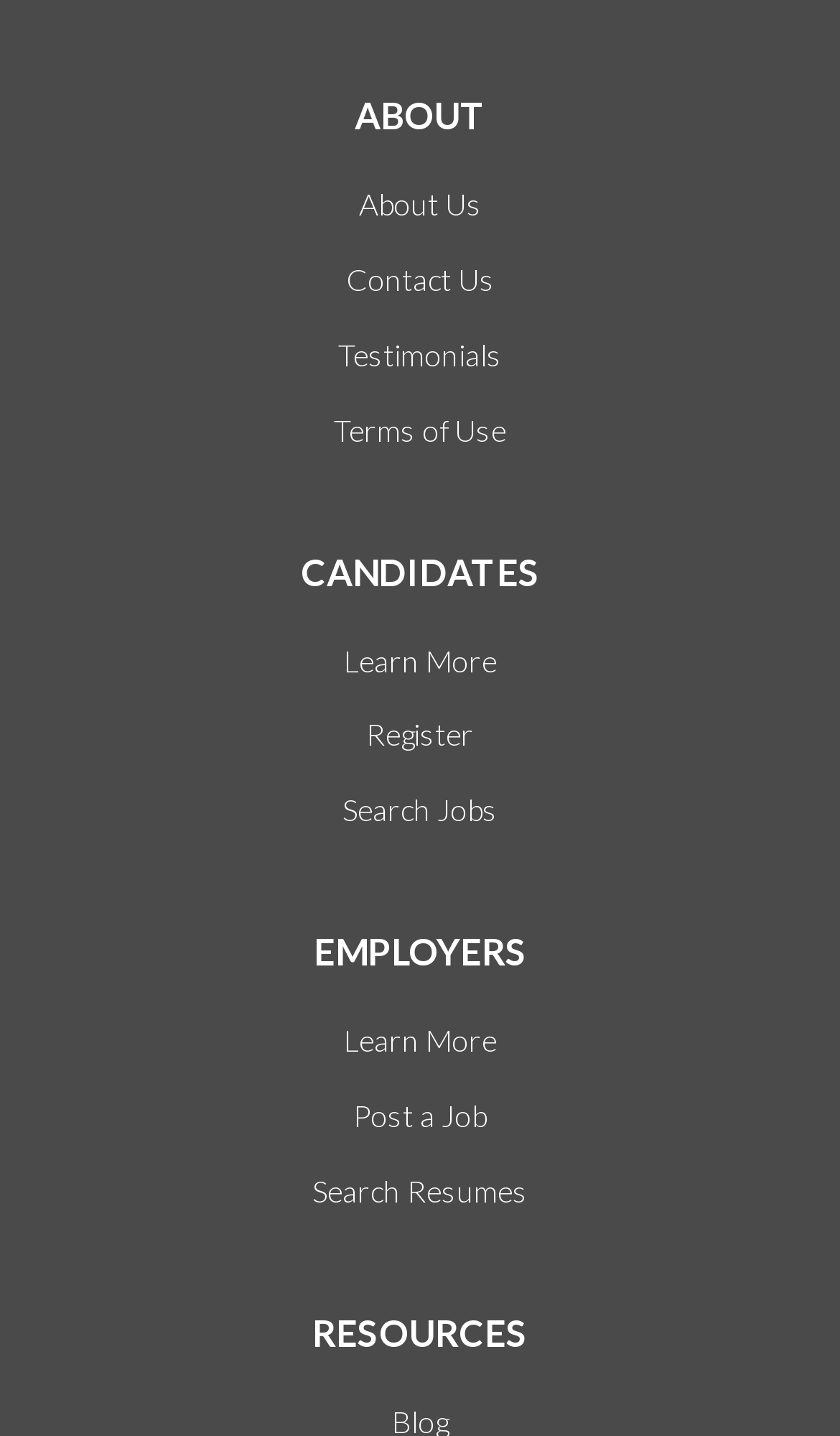Highlight the bounding box of the UI element that corresponds to this description: "Search Resumes".

[0.372, 0.804, 0.628, 0.856]